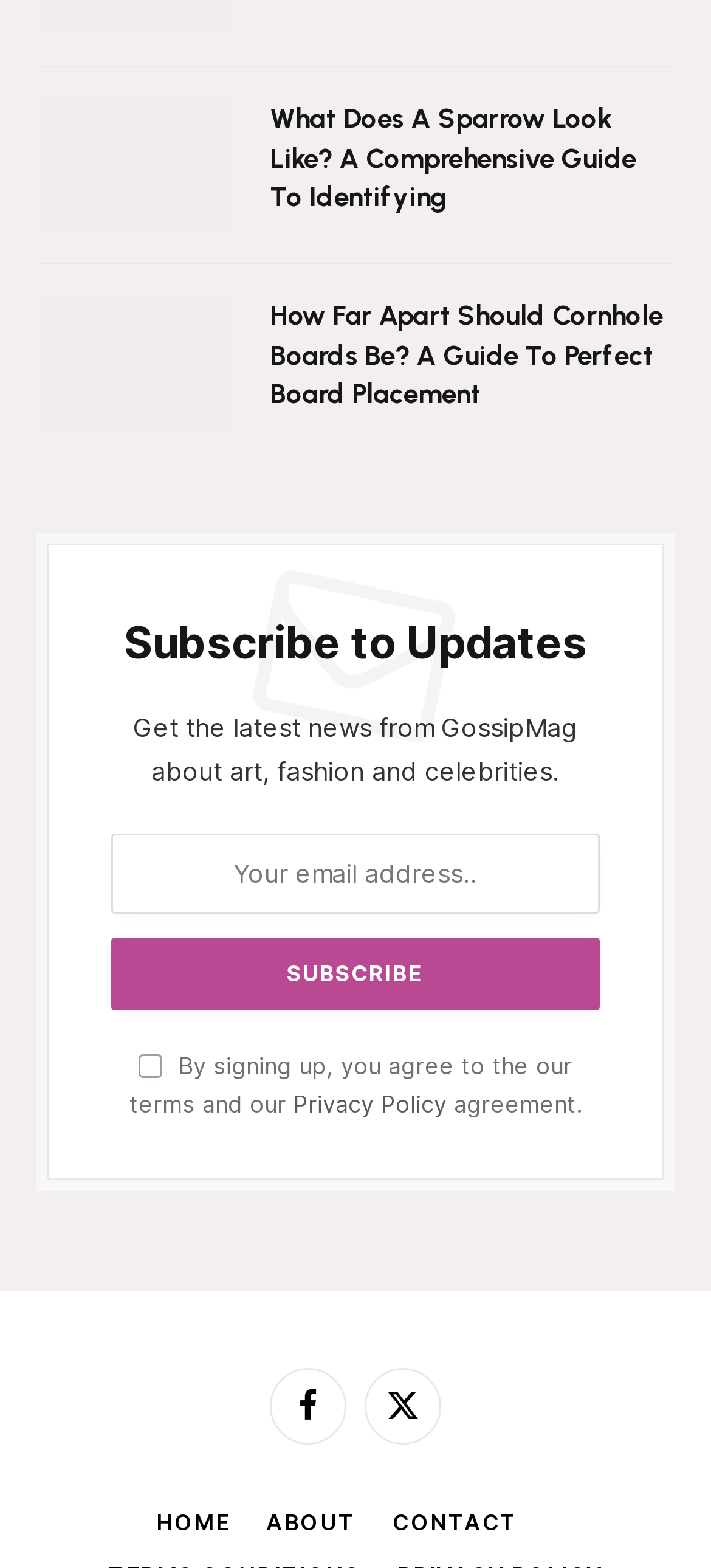Please specify the bounding box coordinates in the format (top-left x, top-left y, bottom-right x, bottom-right y), with values ranging from 0 to 1. Identify the bounding box for the UI component described as follows: name="EMAIL" placeholder="Your email address.."

[0.156, 0.531, 0.844, 0.582]